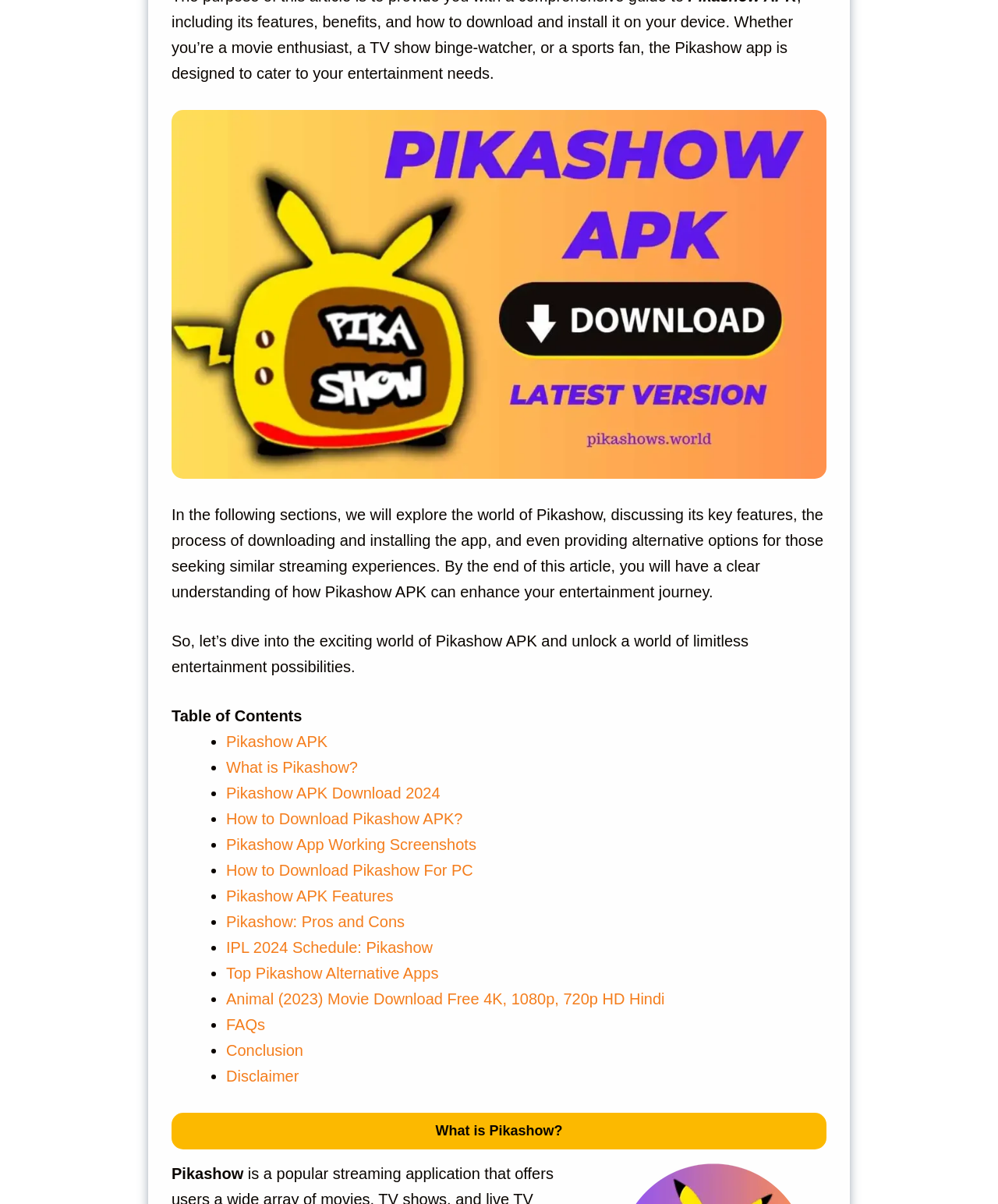How many sections are listed in the table of contents? Observe the screenshot and provide a one-word or short phrase answer.

14